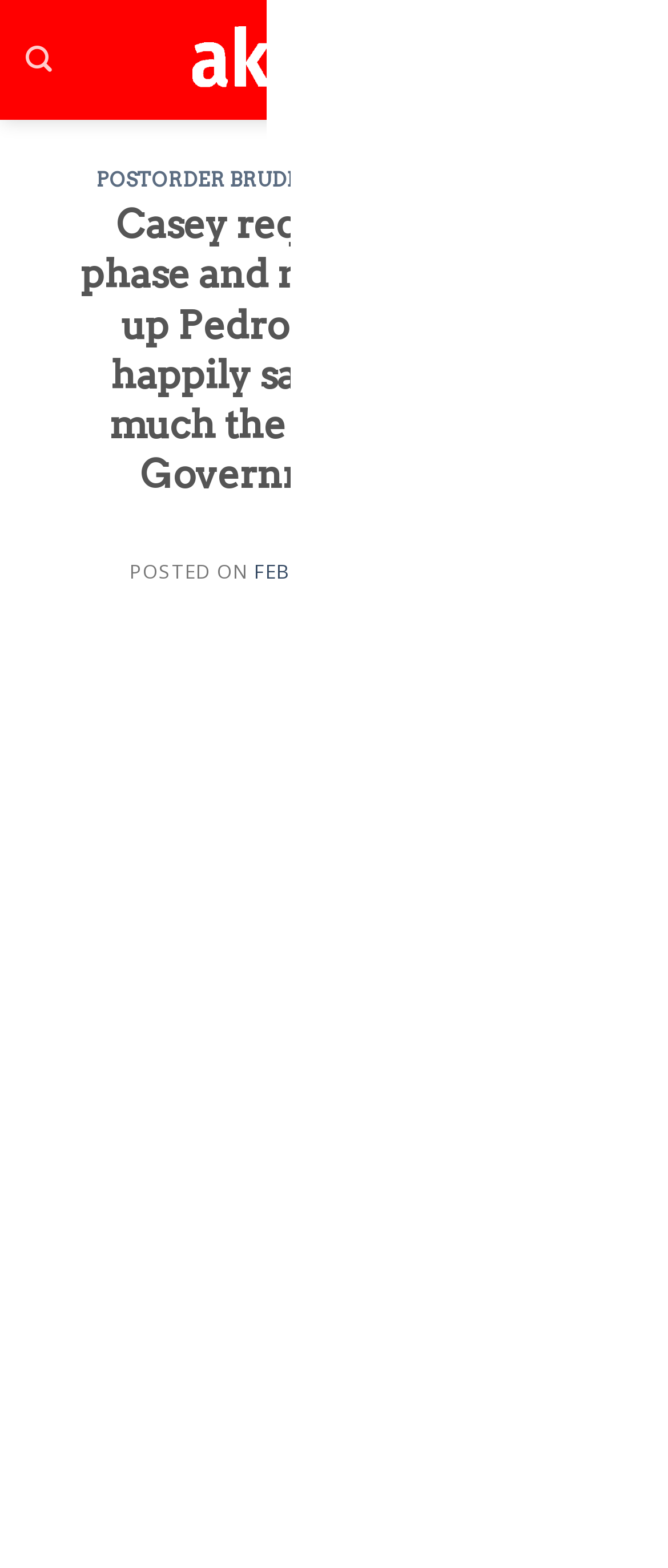Determine the bounding box coordinates of the clickable element to complete this instruction: "Close the current window". Provide the coordinates in the format of four float numbers between 0 and 1, [left, top, right, bottom].

[0.018, 0.735, 0.133, 0.811]